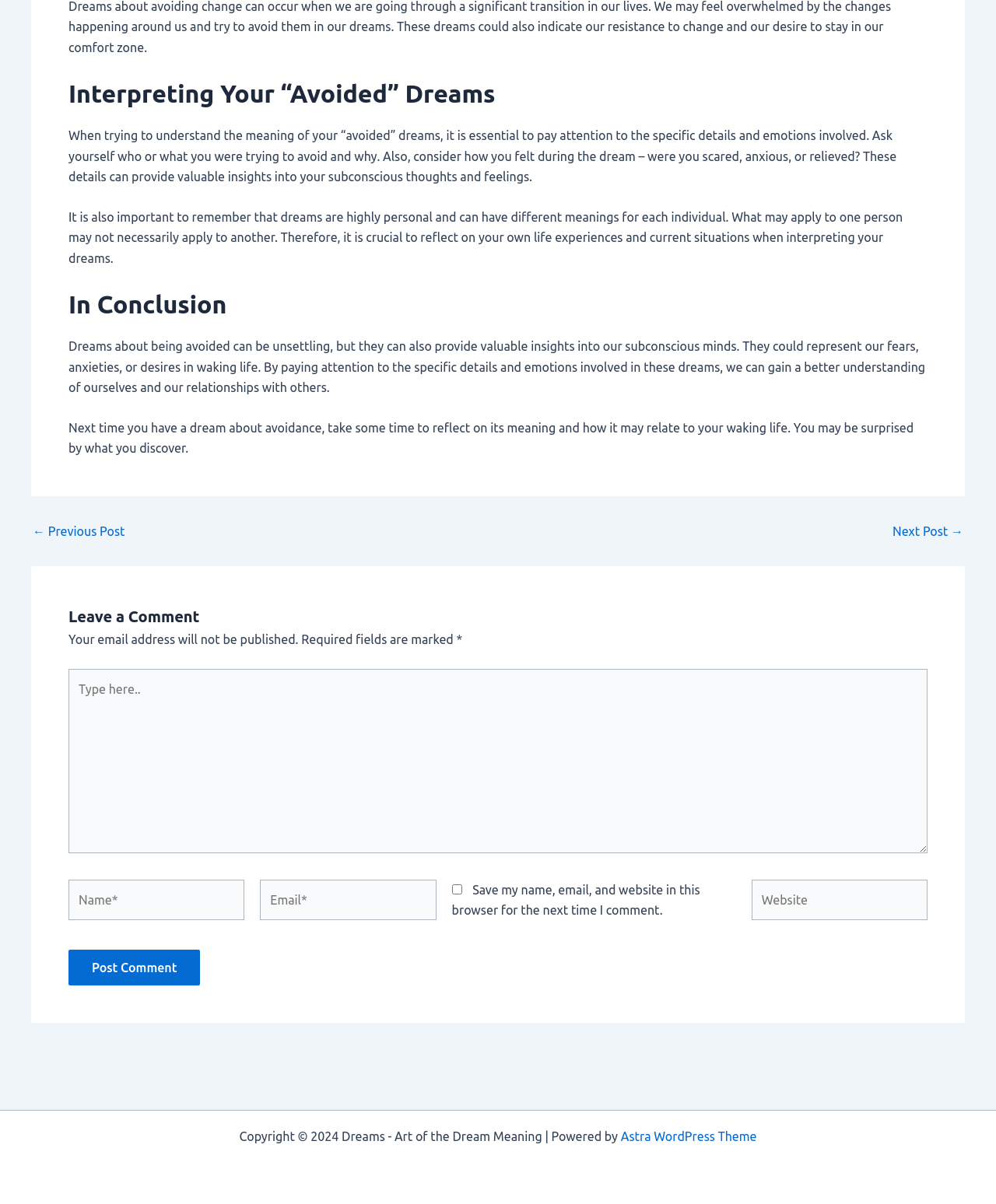Locate the bounding box coordinates of the area you need to click to fulfill this instruction: 'Enter your name in the 'Name*' field'. The coordinates must be in the form of four float numbers ranging from 0 to 1: [left, top, right, bottom].

[0.069, 0.73, 0.246, 0.764]